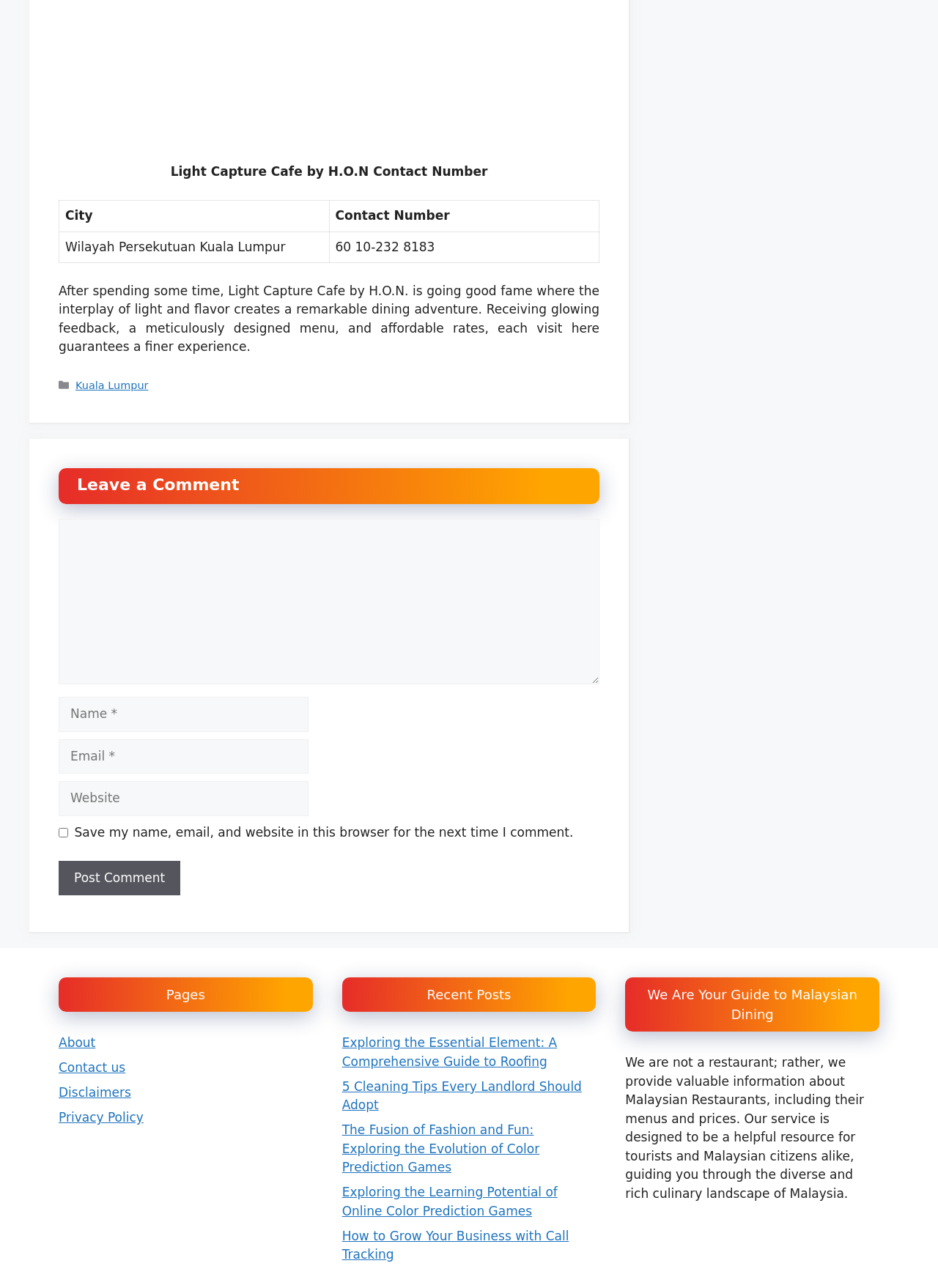What is the name of the cafe mentioned on the webpage?
From the screenshot, provide a brief answer in one word or phrase.

Light Capture Cafe by H.O.N